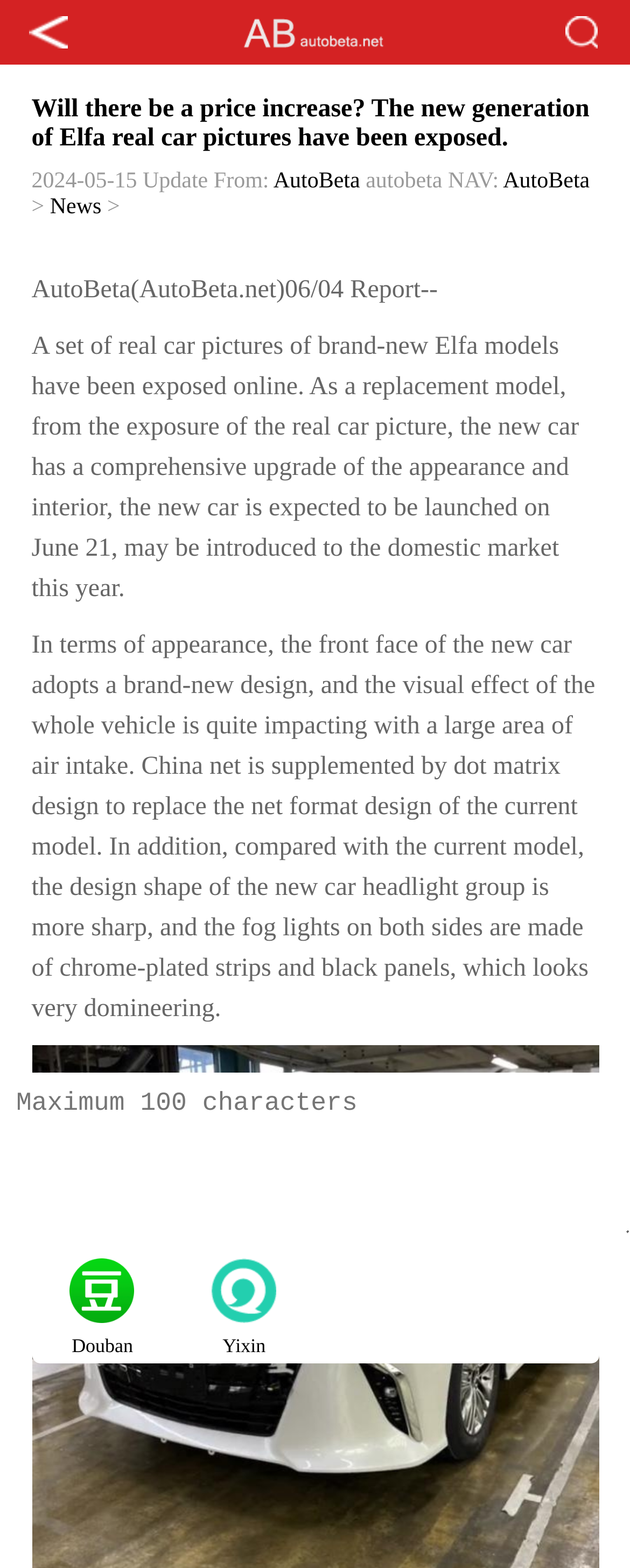Determine the bounding box coordinates of the target area to click to execute the following instruction: "Visit AutoBeta website."

[0.434, 0.108, 0.572, 0.123]